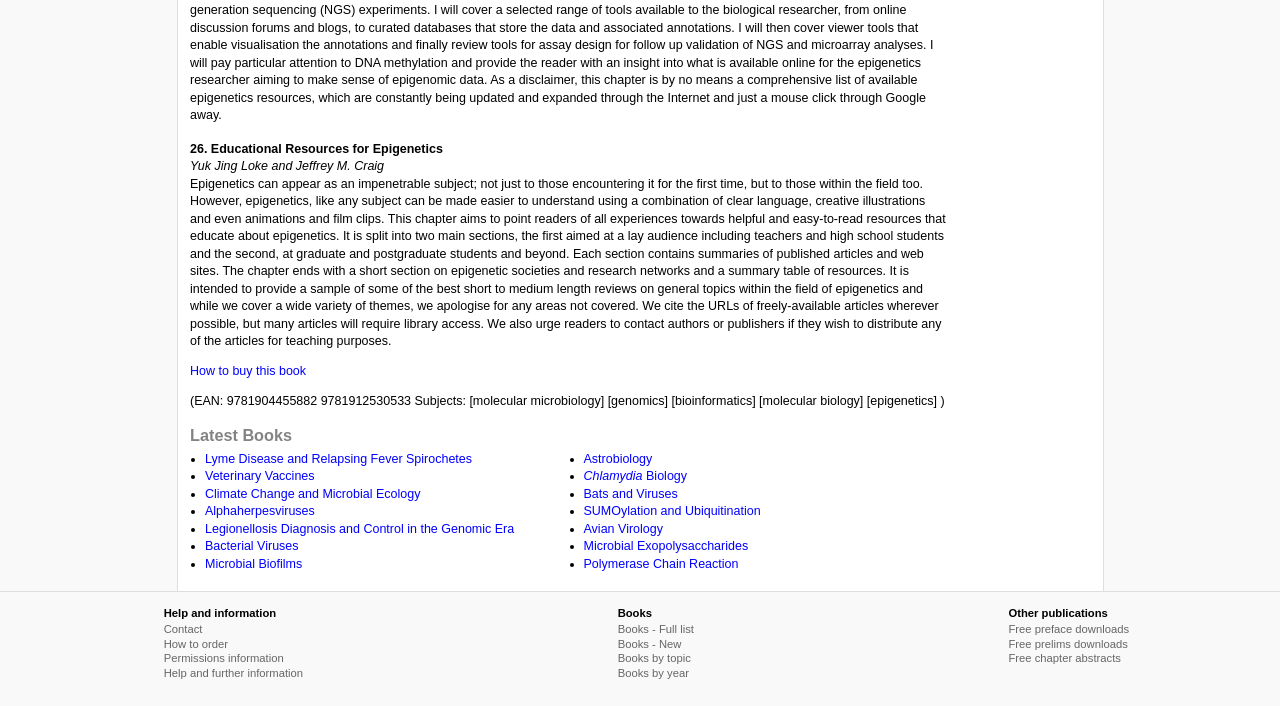Please provide the bounding box coordinates for the element that needs to be clicked to perform the following instruction: "Browse 'Books - Full list'". The coordinates should be given as four float numbers between 0 and 1, i.e., [left, top, right, bottom].

[0.483, 0.883, 0.542, 0.9]